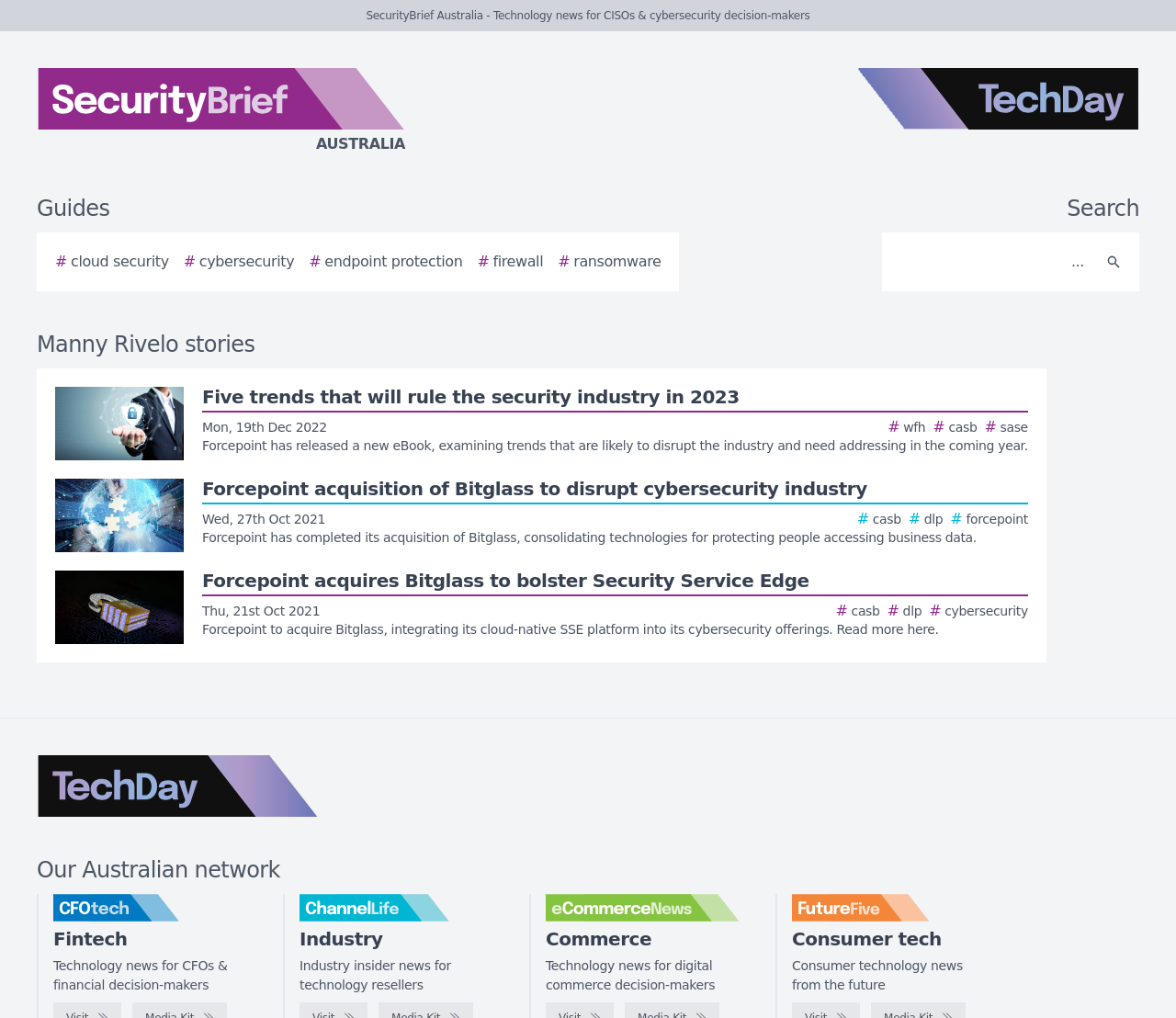Examine the screenshot and answer the question in as much detail as possible: What is the name of the website?

I determined the answer by looking at the static text element 'SecurityBrief Australia - Technology news for CISOs & cybersecurity decision-makers' at the top of the webpage, which indicates the name of the website.